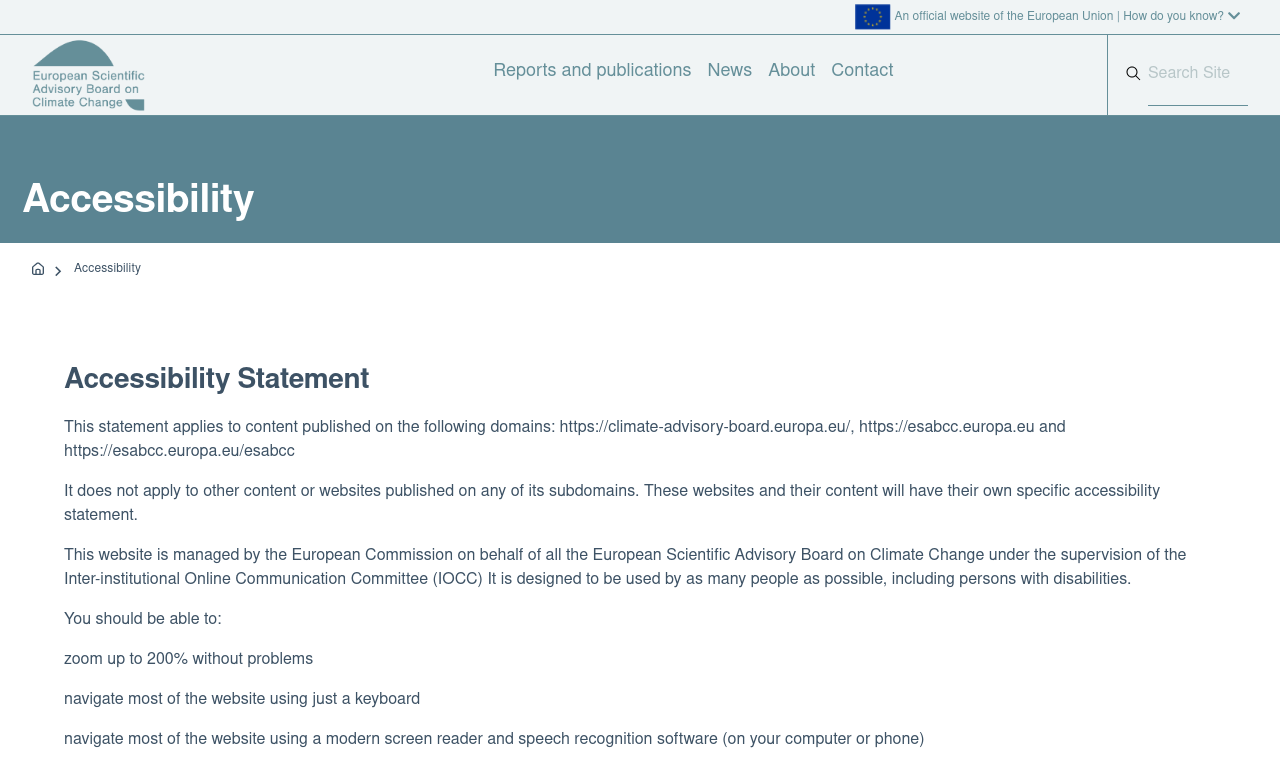What is the maximum zoom level supported by the website? Based on the image, give a response in one word or a short phrase.

200%